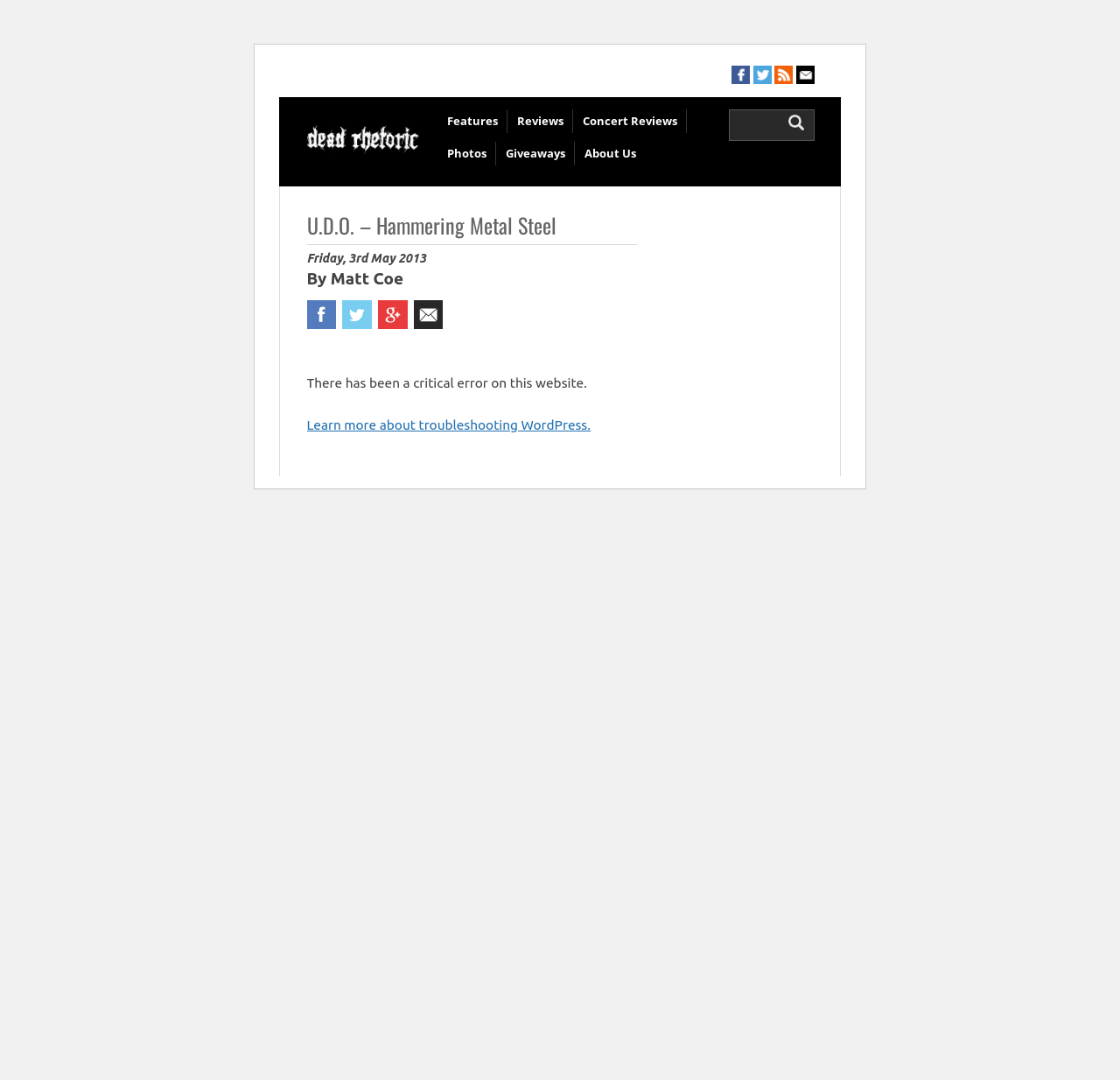Indicate the bounding box coordinates of the element that must be clicked to execute the instruction: "Read concert reviews". The coordinates should be given as four float numbers between 0 and 1, i.e., [left, top, right, bottom].

[0.52, 0.106, 0.604, 0.119]